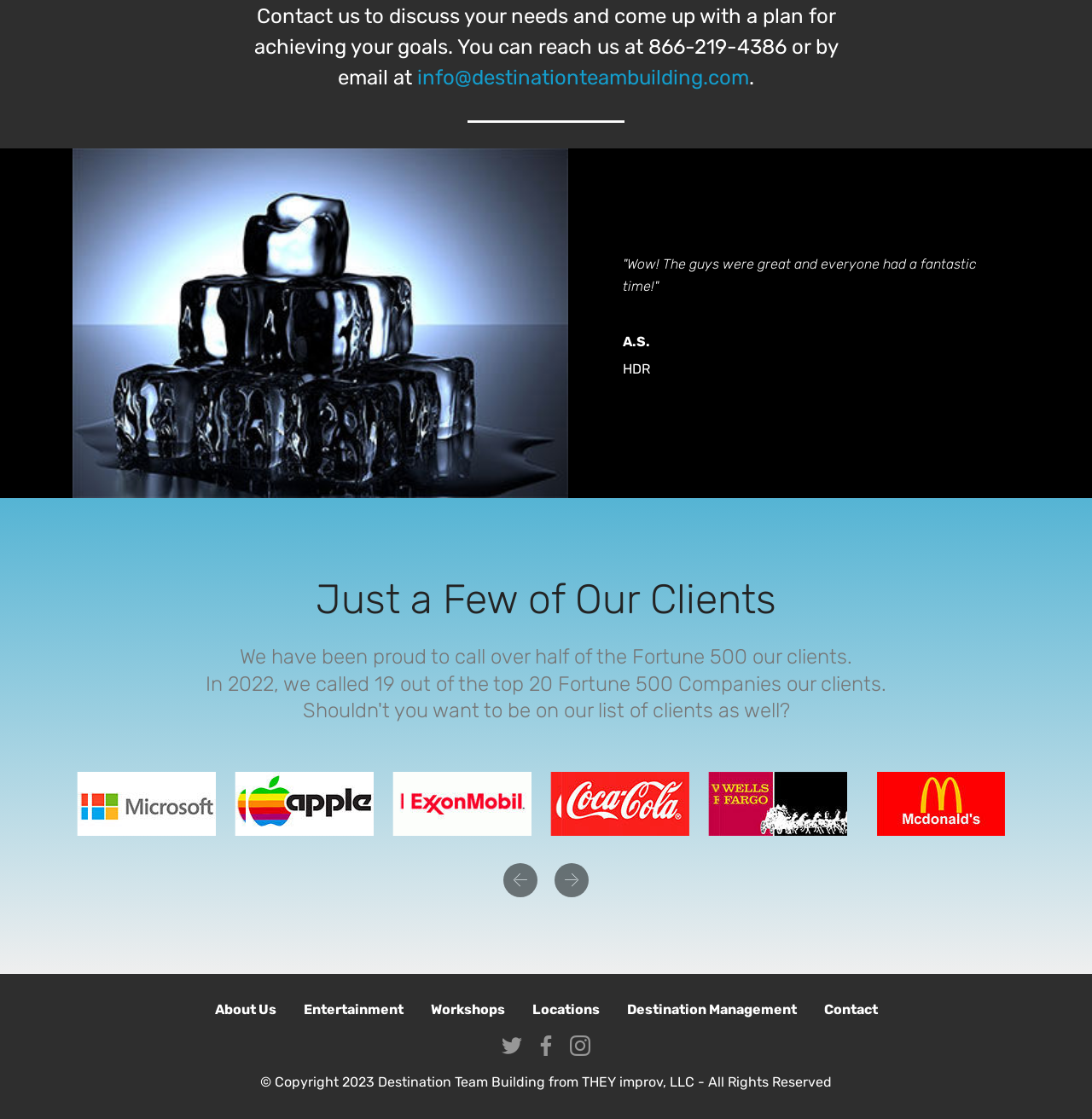Identify the bounding box coordinates for the region of the element that should be clicked to carry out the instruction: "Learn about Destination Team Building". The bounding box coordinates should be four float numbers between 0 and 1, i.e., [left, top, right, bottom].

[0.196, 0.895, 0.253, 0.909]